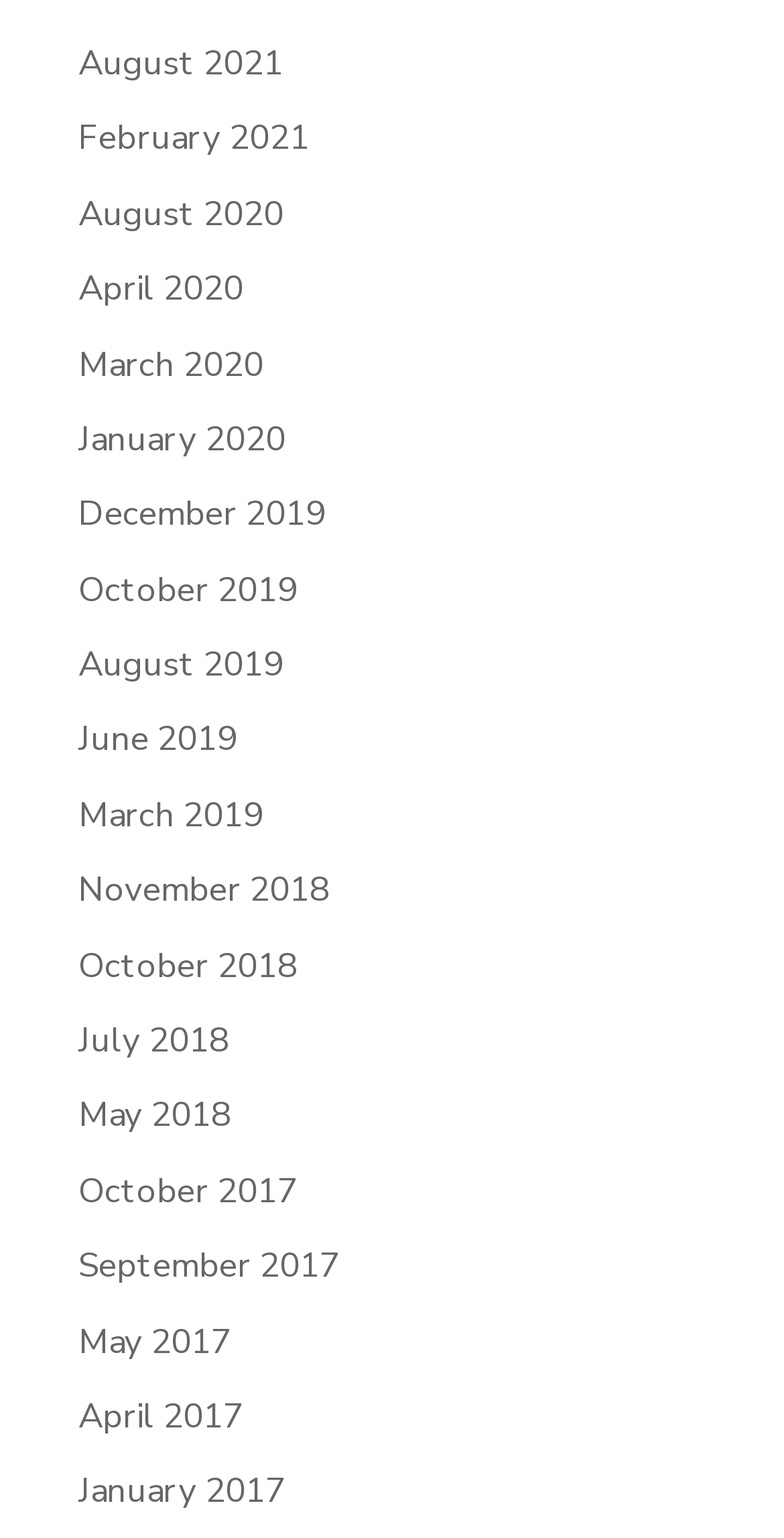What is the earliest date available on this webpage?
By examining the image, provide a one-word or phrase answer.

January 2017